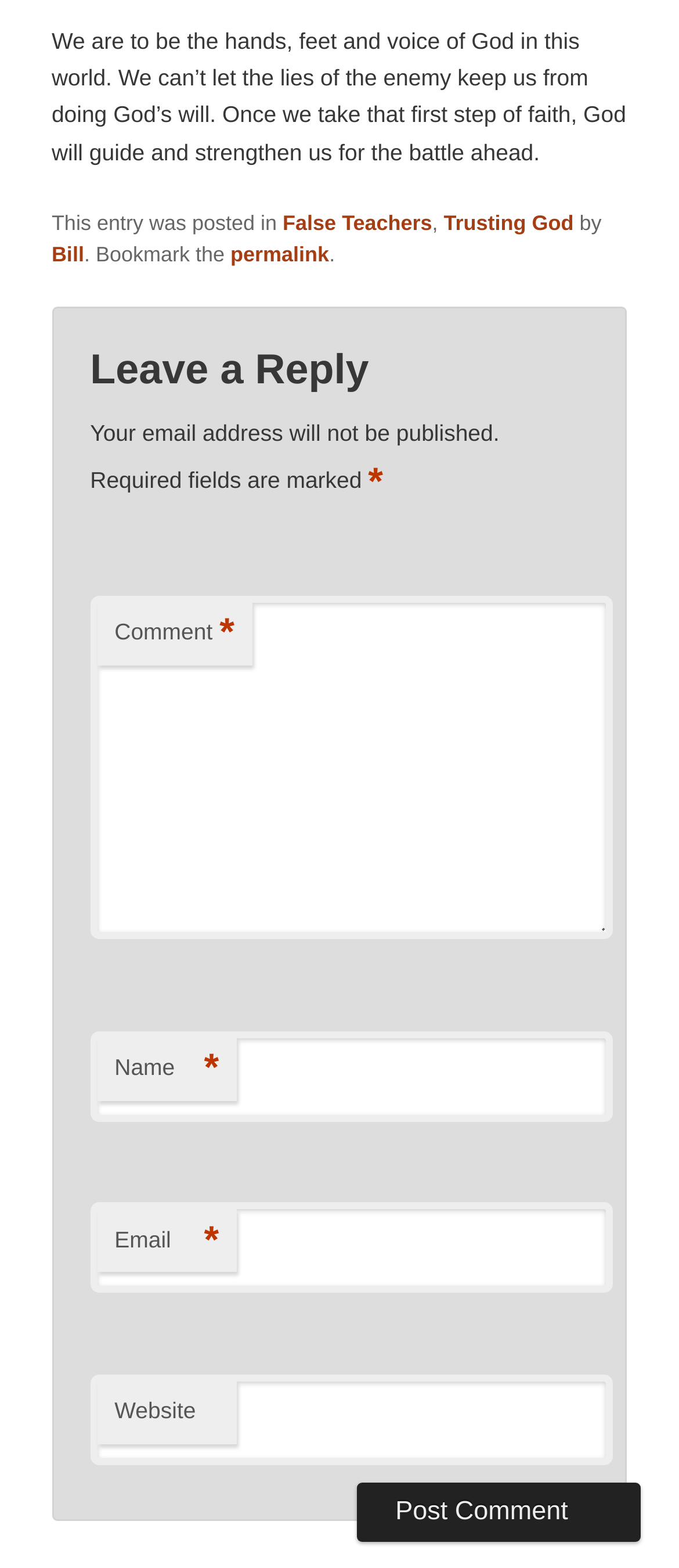Locate the bounding box coordinates of the element you need to click to accomplish the task described by this instruction: "Enter your name".

None